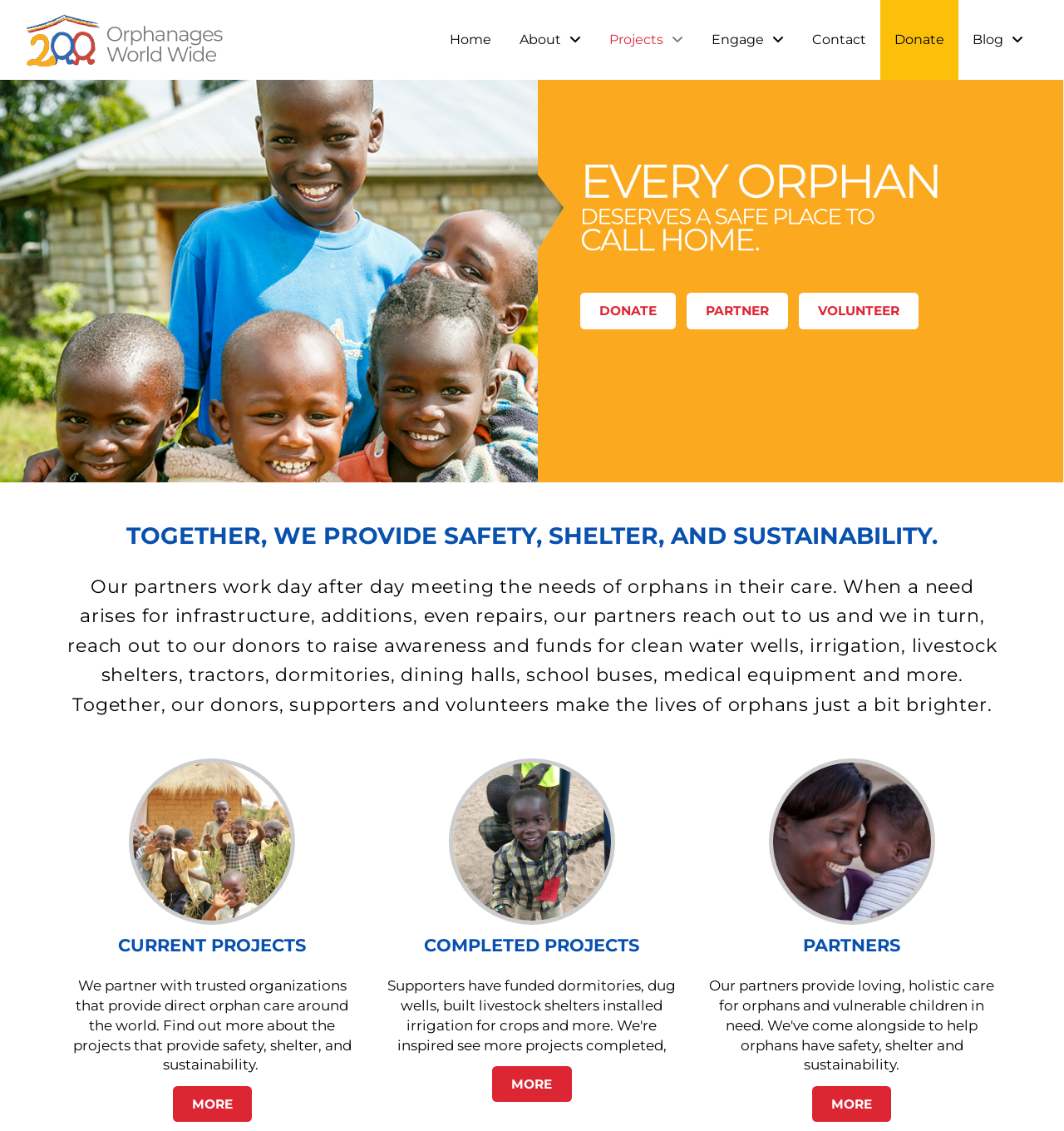Your task is to extract the text of the main heading from the webpage.

TOGETHER, WE PROVIDE SAFETY, SHELTER, AND SUSTAINABILITY.